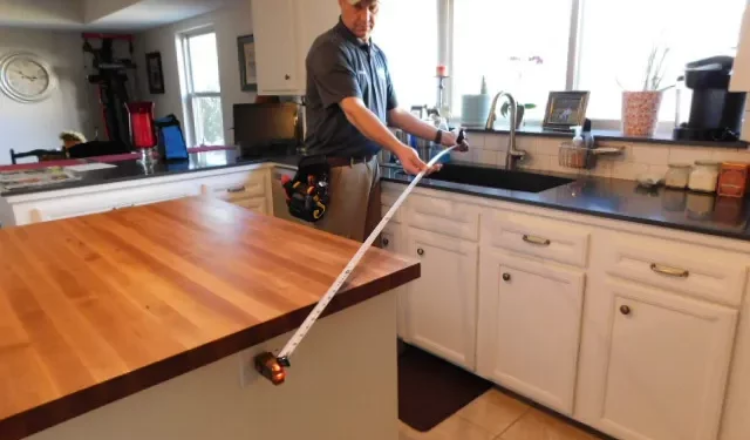Provide your answer in one word or a succinct phrase for the question: 
What type of countertop is in the background?

Black countertop